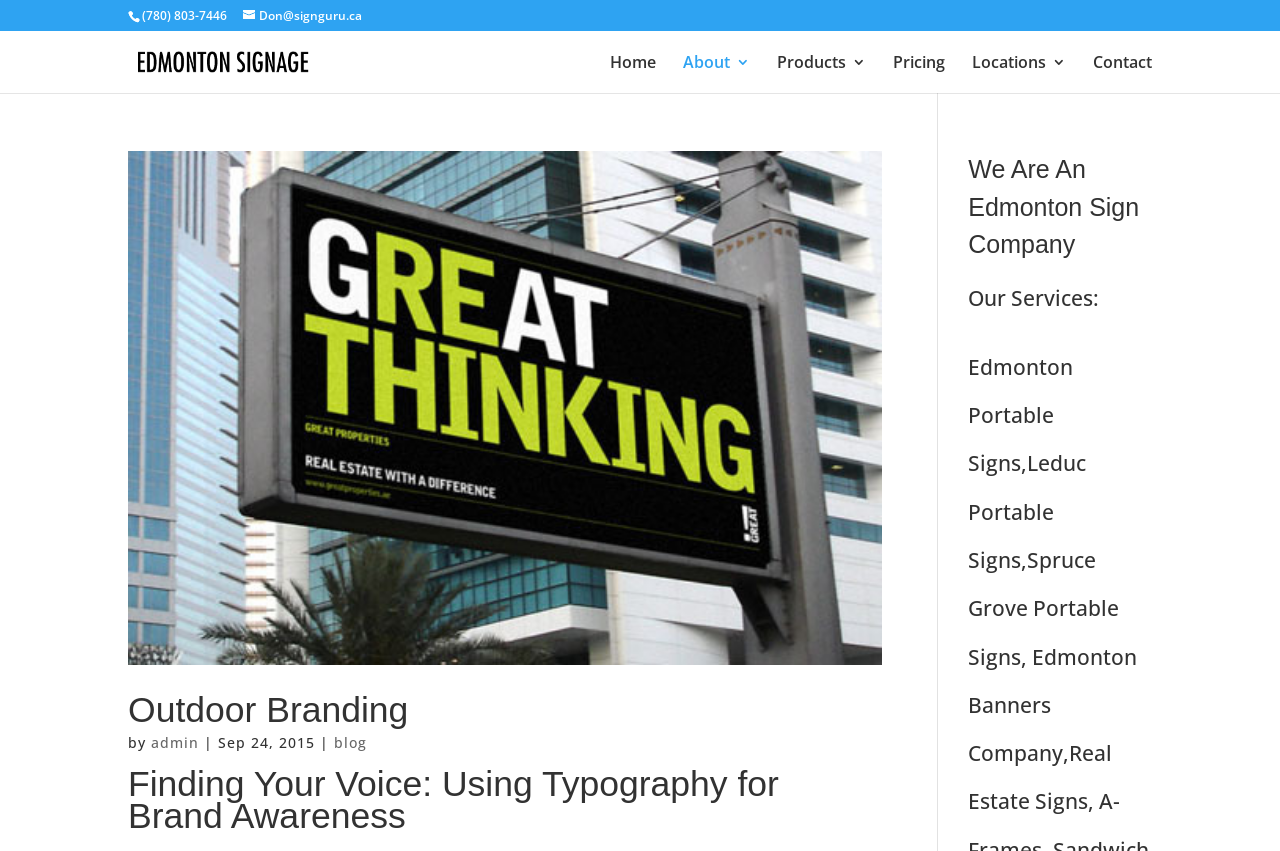Utilize the details in the image to give a detailed response to the question: What services does the company offer?

I found the services offered by the company by looking at the static text element with the text 'Our Services:', which is located below the company description.